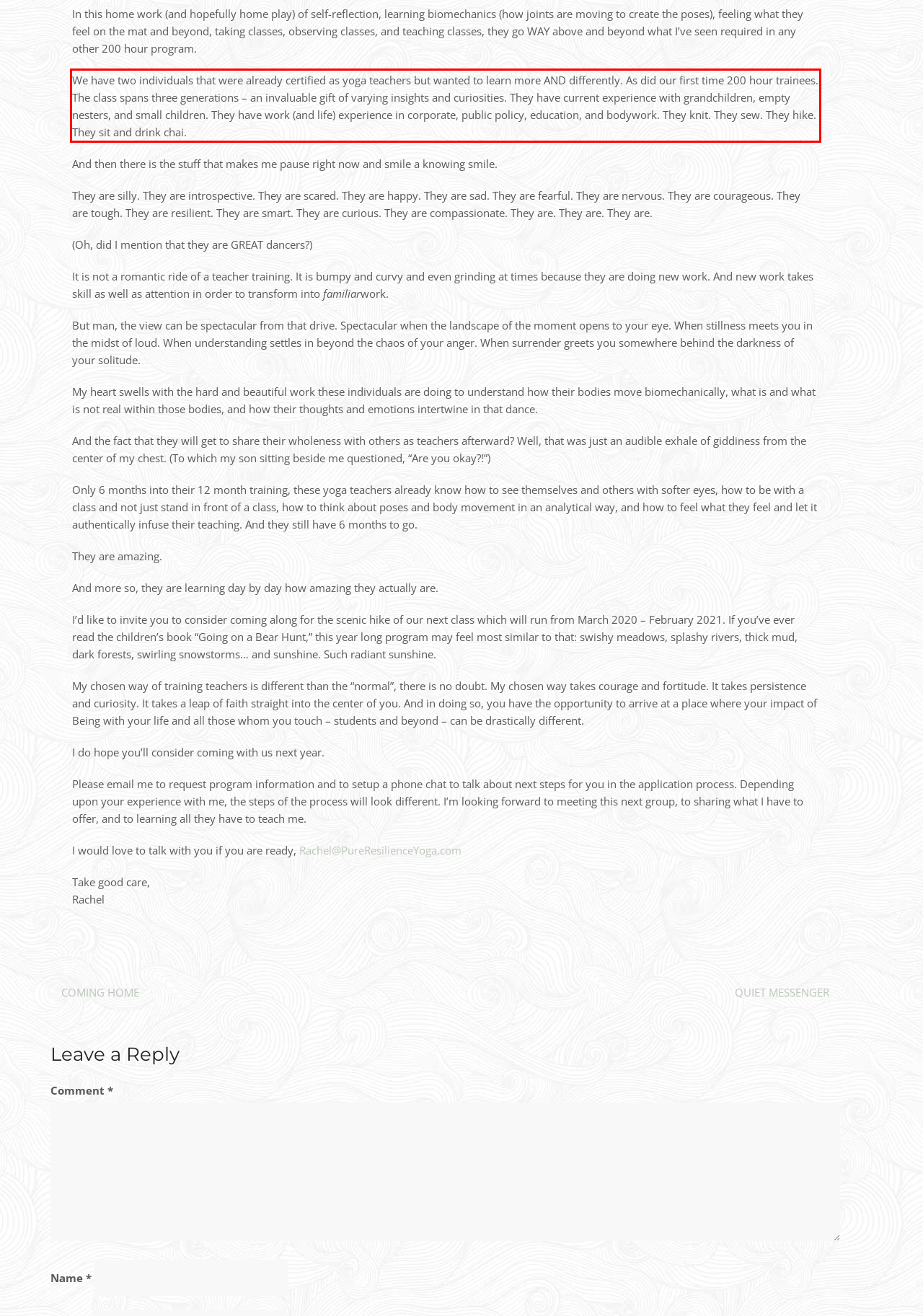From the screenshot of the webpage, locate the red bounding box and extract the text contained within that area.

We have two individuals that were already certified as yoga teachers but wanted to learn more AND differently. As did our first time 200 hour trainees. The class spans three generations – an invaluable gift of varying insights and curiosities. They have current experience with grandchildren, empty nesters, and small children. They have work (and life) experience in corporate, public policy, education, and bodywork. They knit. They sew. They hike. They sit and drink chai.